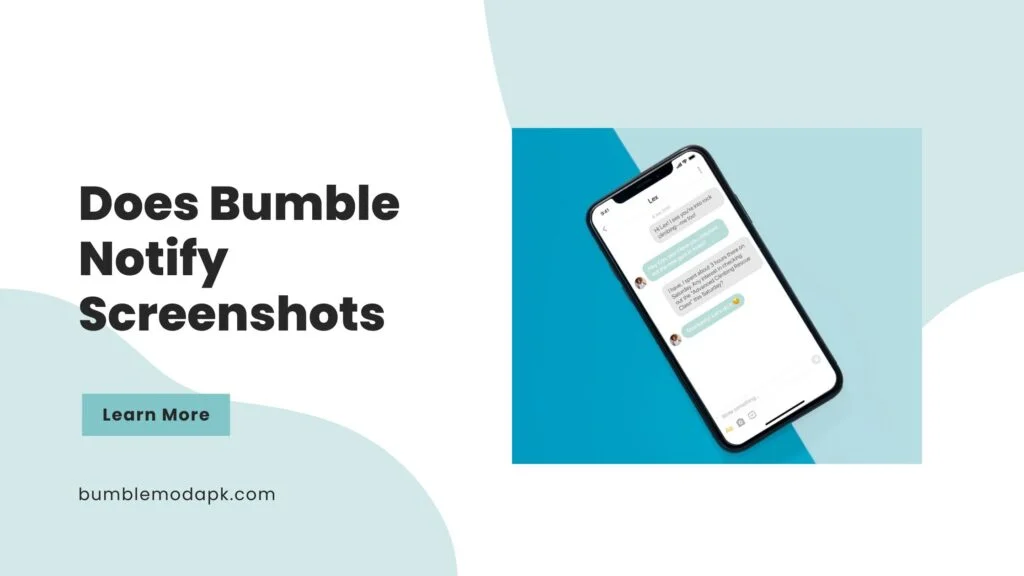What concern does the image address among Bumble users?
Based on the screenshot, provide a one-word or short-phrase response.

Privacy and screenshot notifications